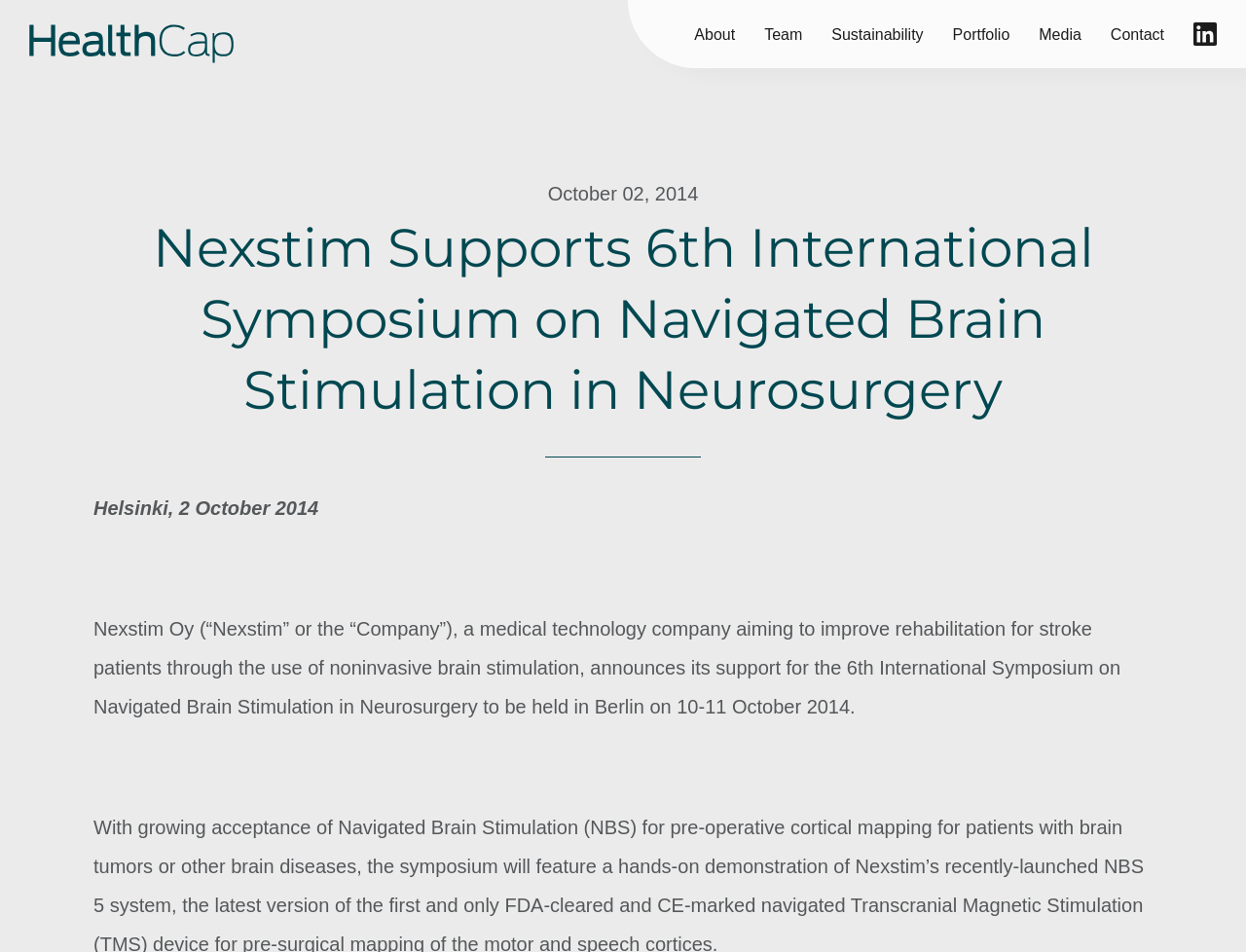What is the date of the press release?
Provide a thorough and detailed answer to the question.

I found the date of the press release by looking at the top of the webpage, where it says 'October 02, 2014' in a static text element.